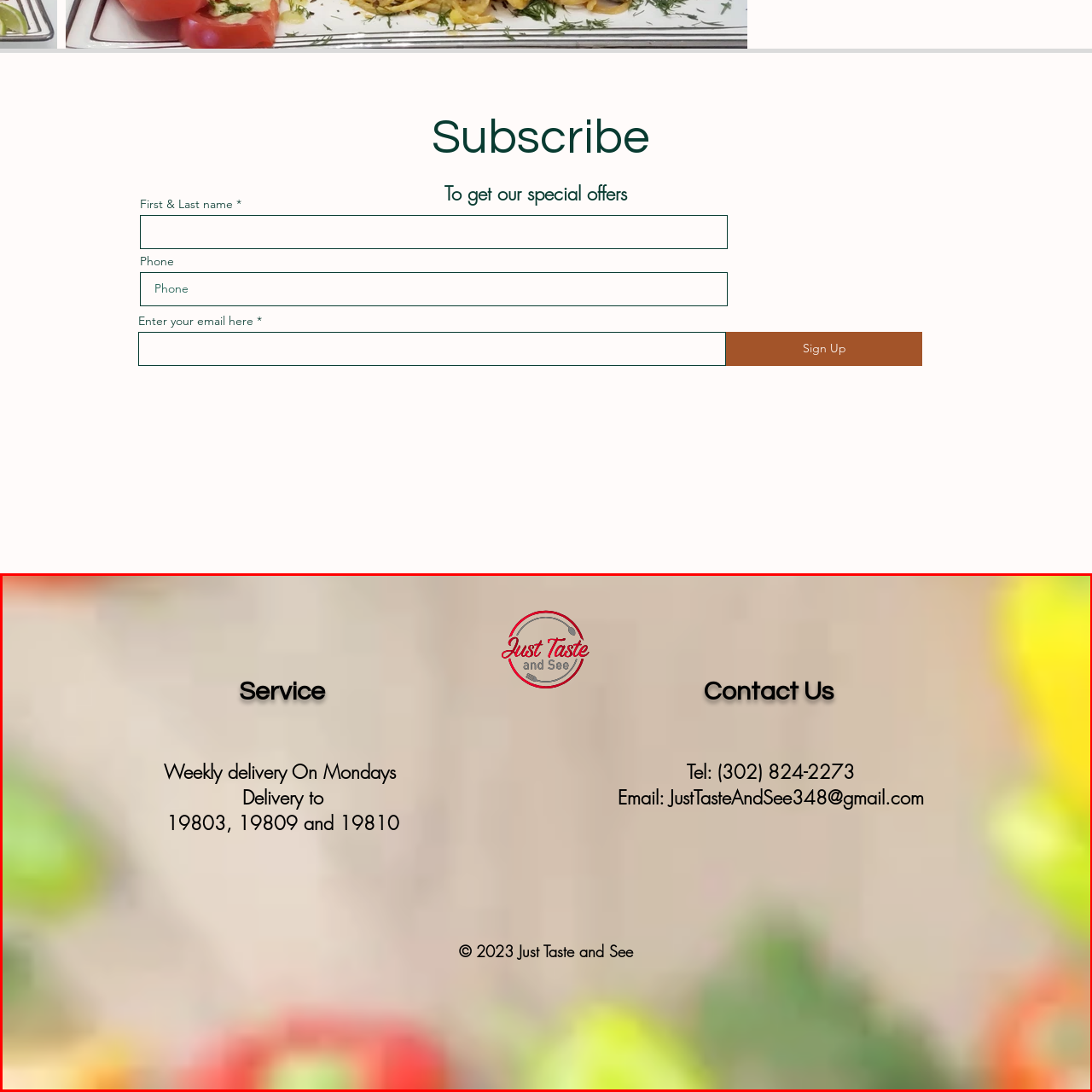What are the delivery areas?
Examine the image outlined by the red bounding box and answer the question with as much detail as possible.

The 'Service' section on the left side of the image highlights the details of weekly deliveries, specifying the delivery areas as 19803, 19809, and 19810.